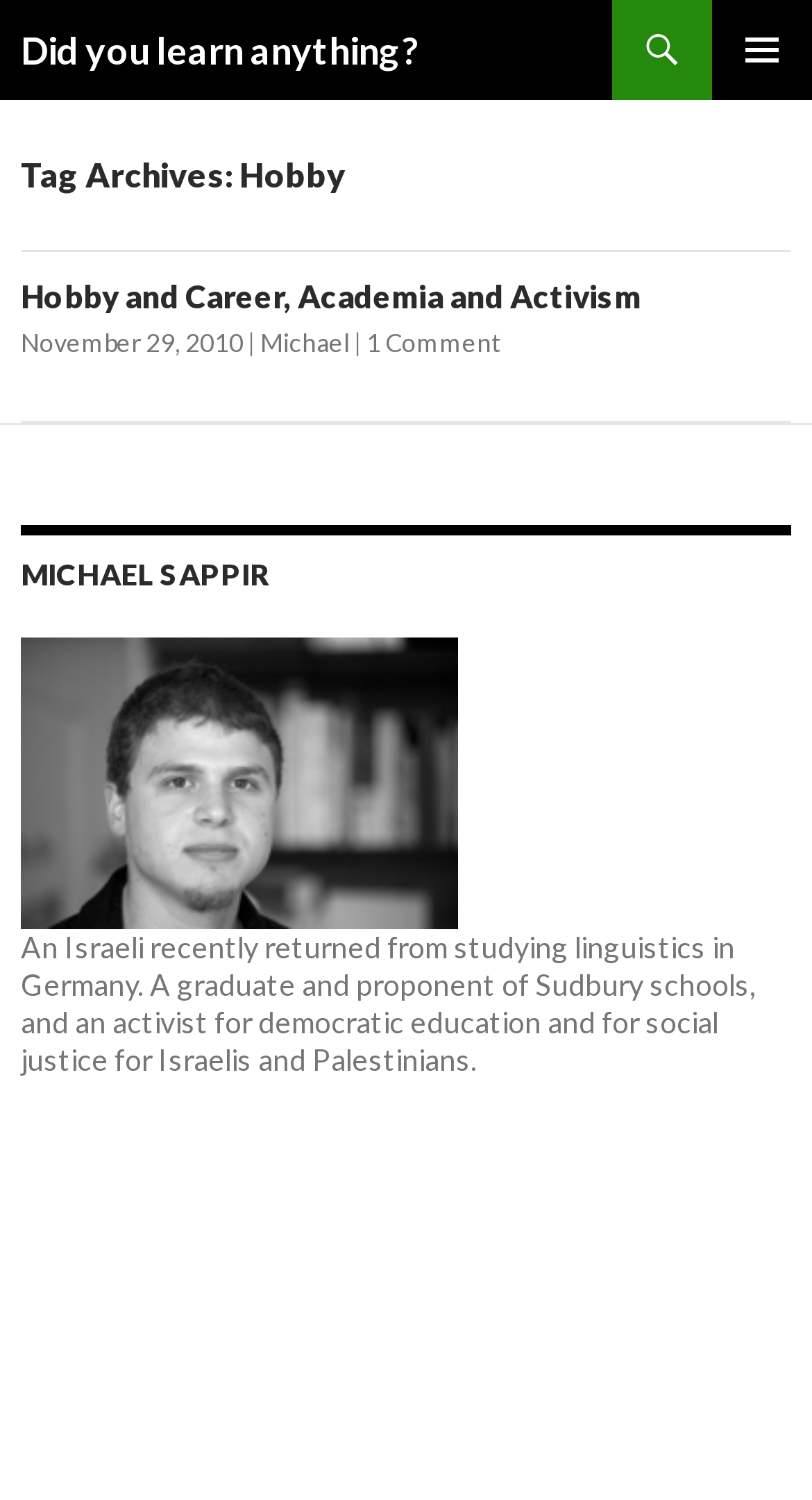Extract the bounding box for the UI element that matches this description: "1 Comment".

[0.451, 0.218, 0.615, 0.239]